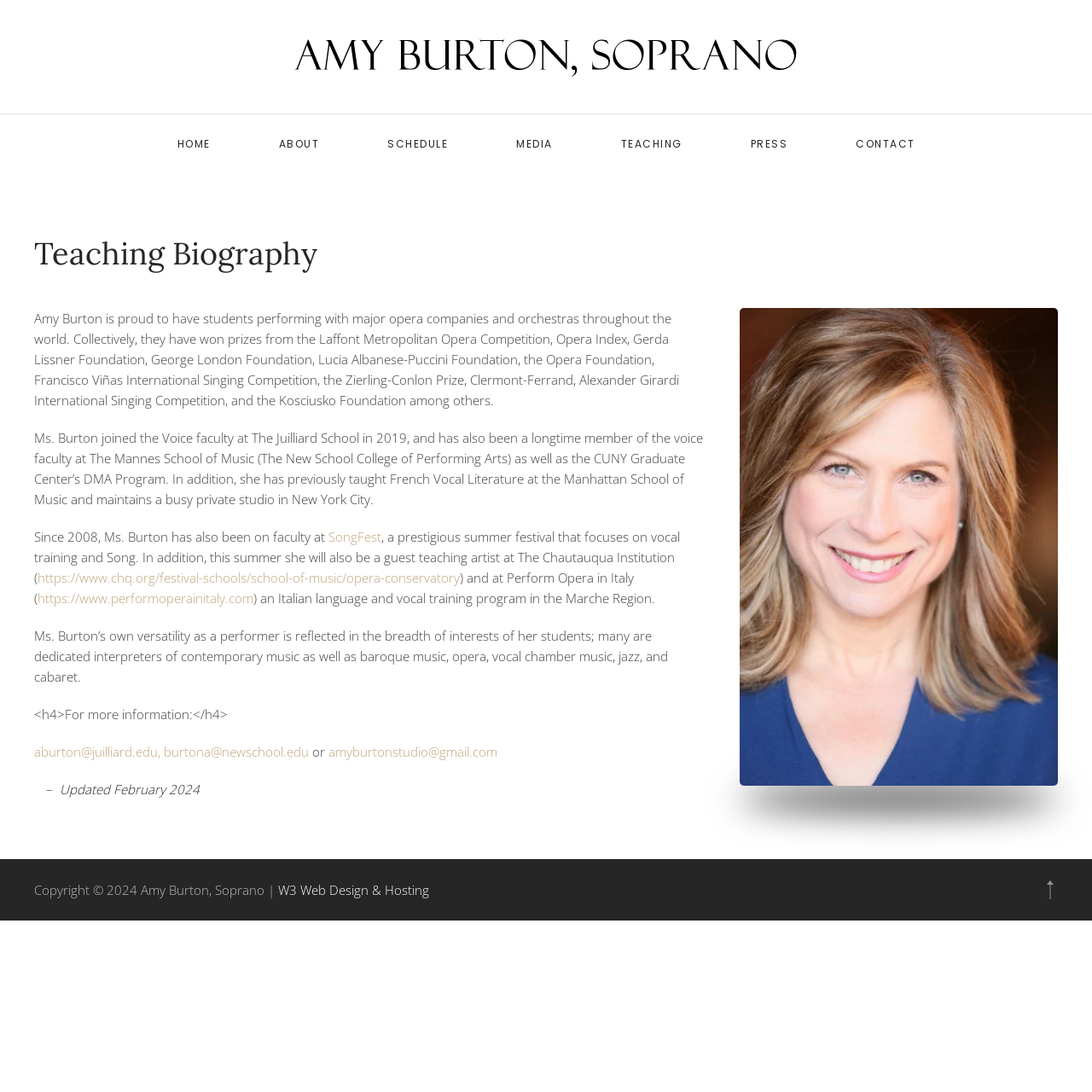Respond to the following question with a brief word or phrase:
What is the last updated date mentioned on the webpage?

February 2024